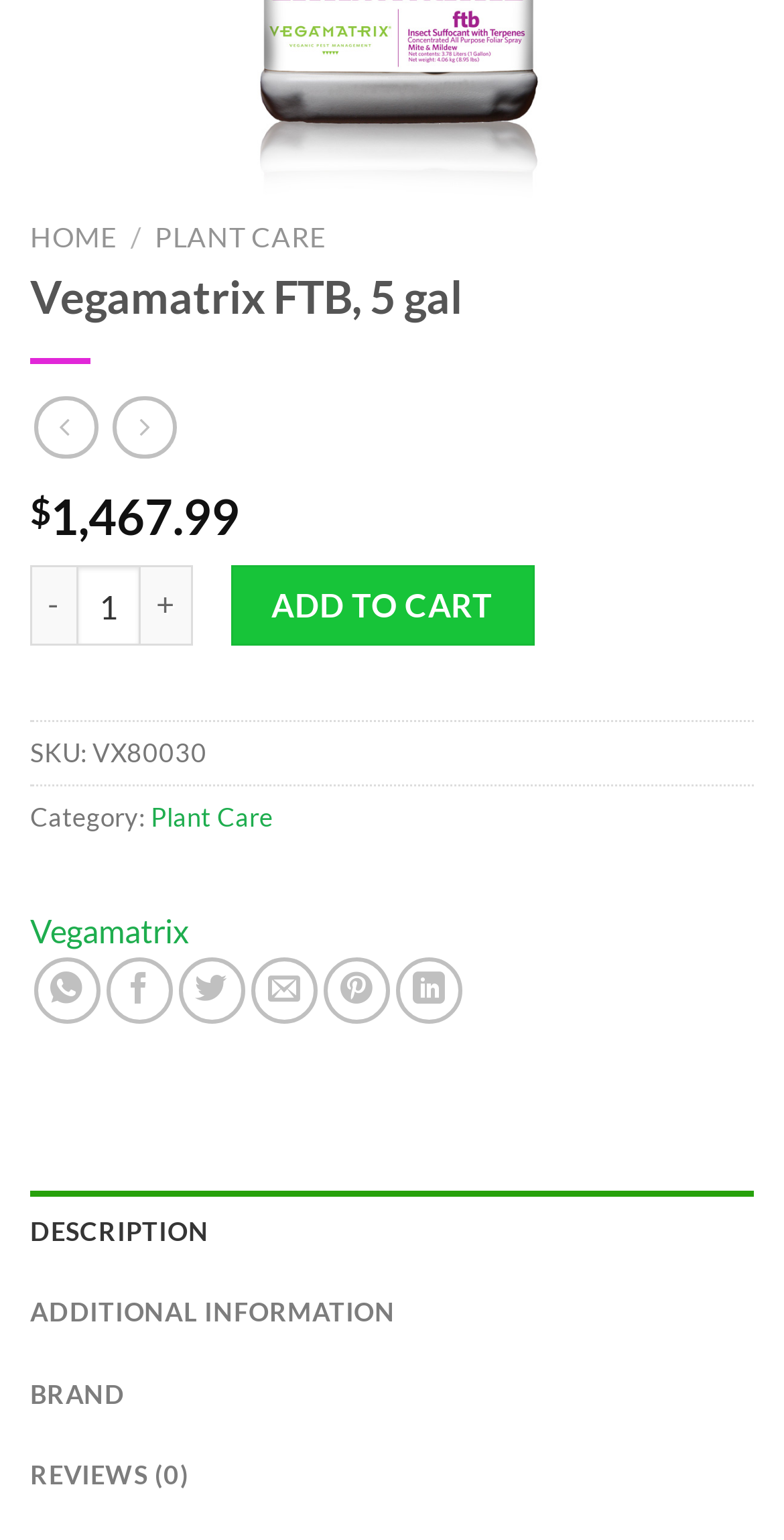Using the description: "Home", identify the bounding box of the corresponding UI element in the screenshot.

[0.038, 0.144, 0.149, 0.165]